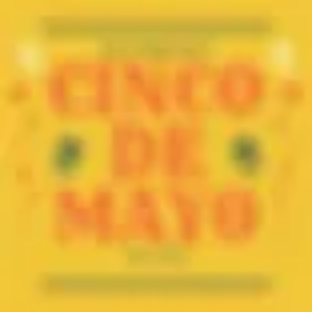On what date is the event taking place?
Please provide a comprehensive answer based on the details in the screenshot.

The caption specifically states that the event invites everyone to join in on 'May 5, 2024', which is the date of the celebration.